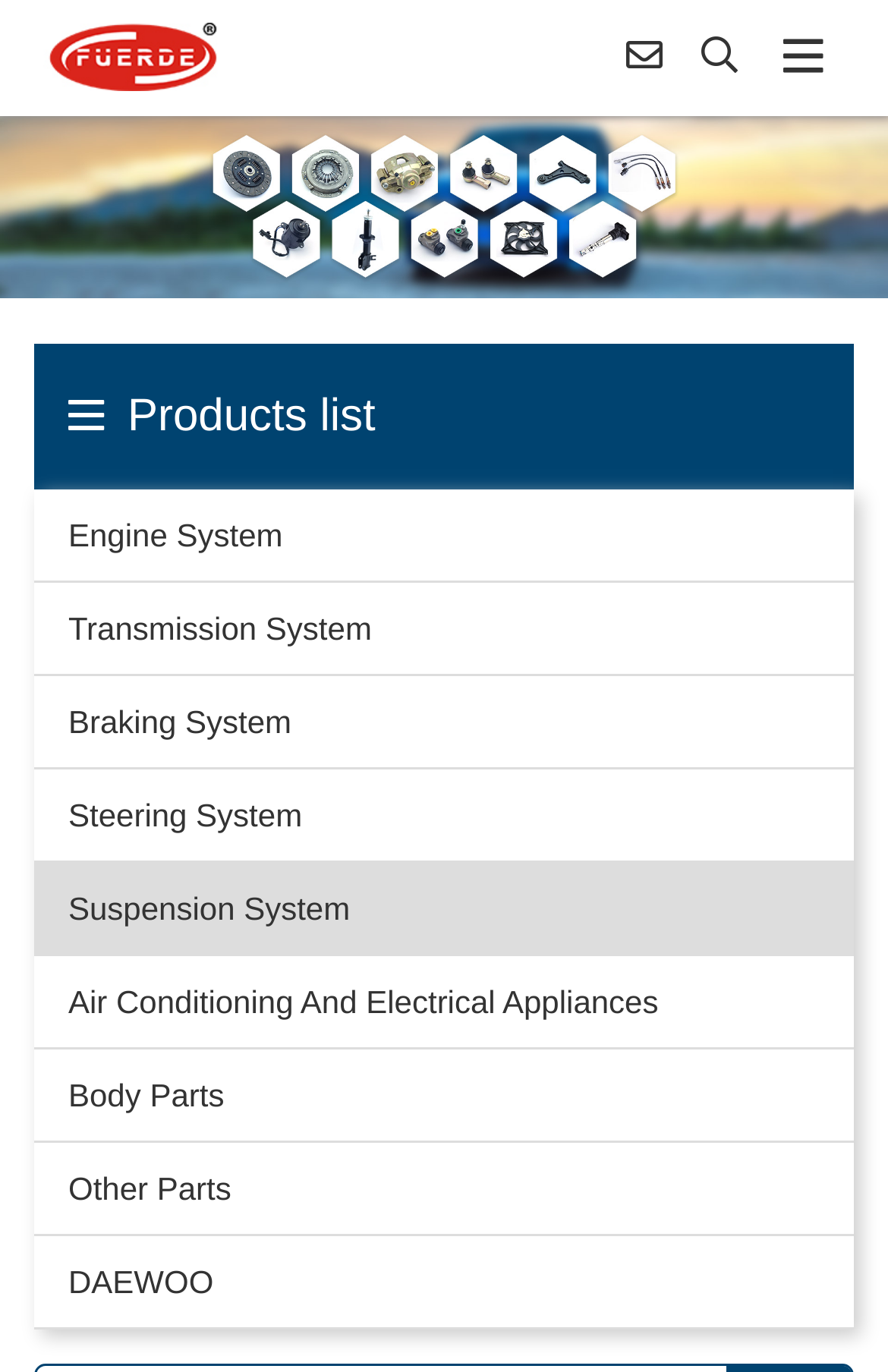Please give a short response to the question using one word or a phrase:
Are there any vehicle models mentioned?

Yes